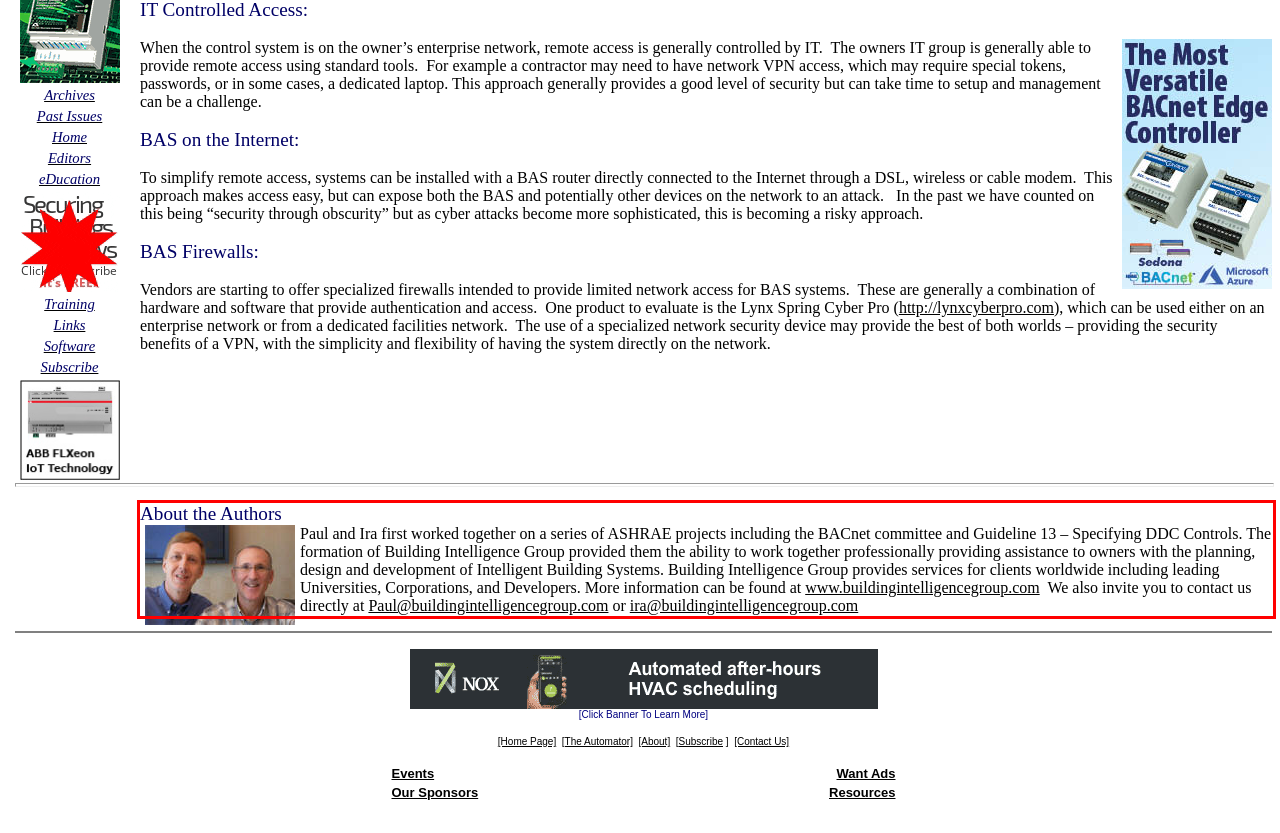By examining the provided screenshot of a webpage, recognize the text within the red bounding box and generate its text content.

About the Authors Paul and Ira first worked together on a series of ASHRAE projects including the BACnet committee and Guideline 13 – Specifying DDC Controls. The formation of Building Intelligence Group provided them the ability to work together professionally providing assistance to owners with the planning, design and development of Intelligent Building Systems. Building Intelligence Group provides services for clients worldwide including leading Universities, Corporations, and Developers. More information can be found at www.buildingintelligencegroup.com We also invite you to contact us directly at Paul@buildingintelligencegroup.com or ira@buildingintelligencegroup.com